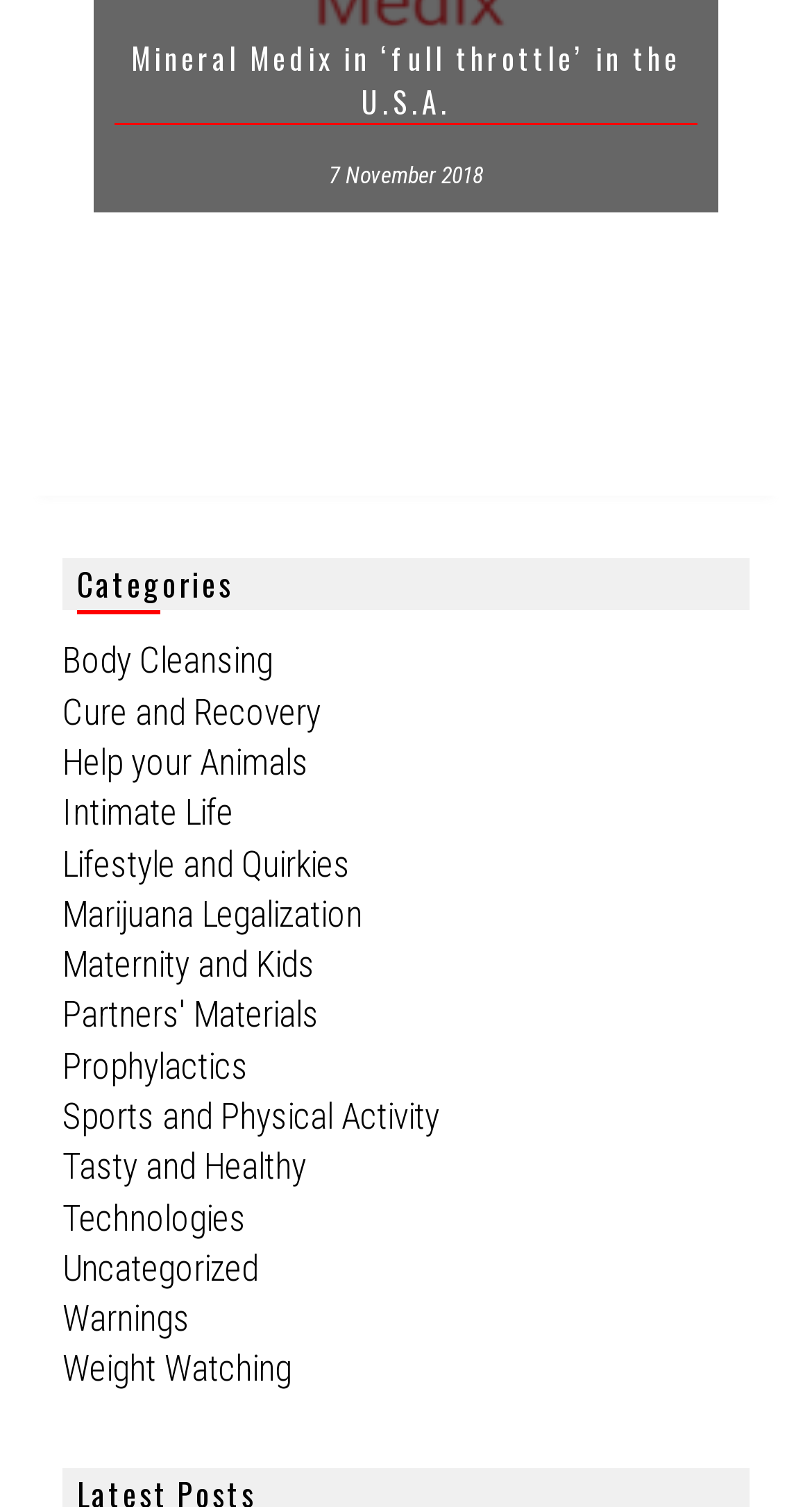Determine the bounding box of the UI element mentioned here: "Maternity and Kids". The coordinates must be in the format [left, top, right, bottom] with values ranging from 0 to 1.

[0.077, 0.626, 0.387, 0.654]